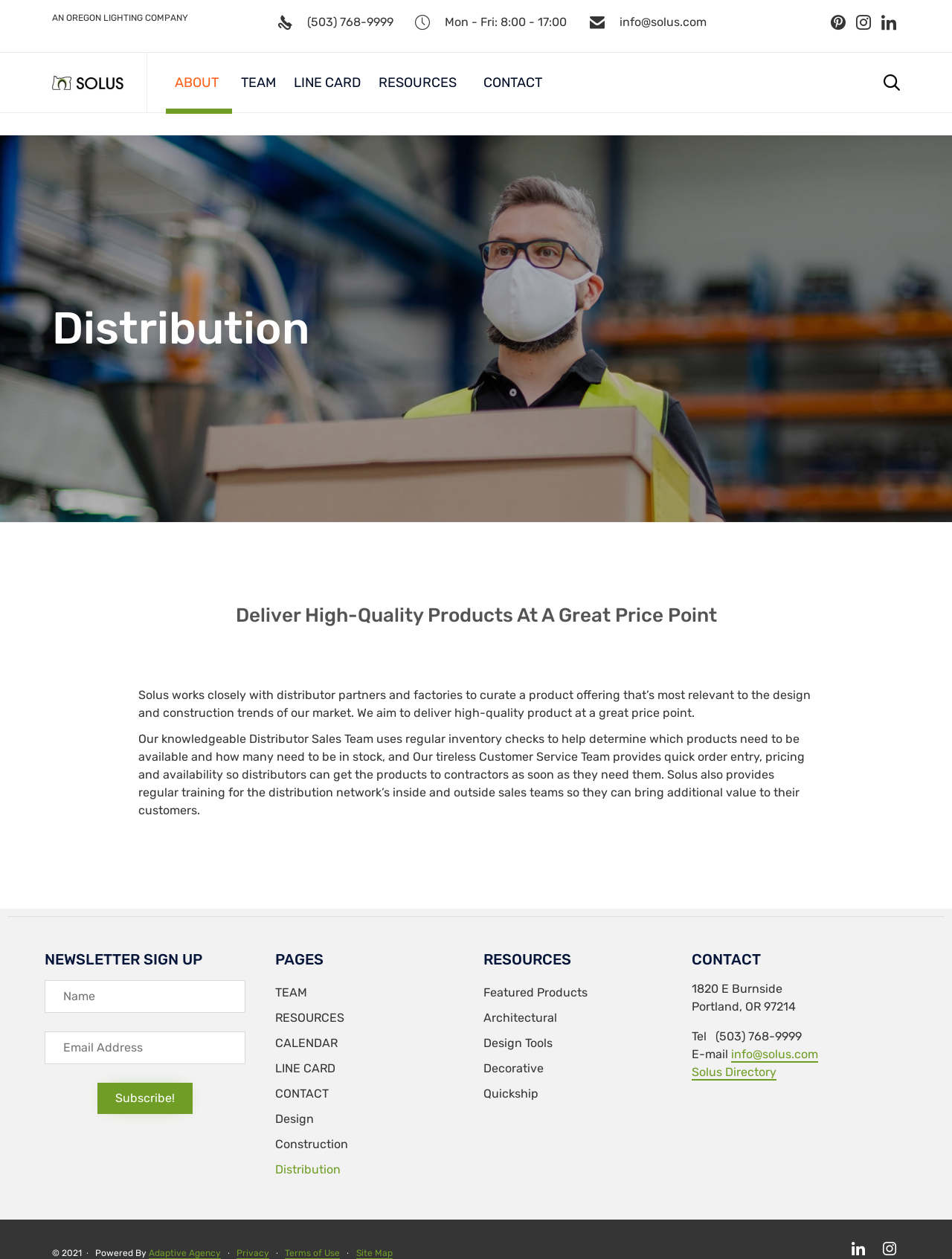Determine the bounding box coordinates of the clickable element to achieve the following action: 'Enter your name in the 'Name' field'. Provide the coordinates as four float values between 0 and 1, formatted as [left, top, right, bottom].

[0.047, 0.779, 0.258, 0.805]